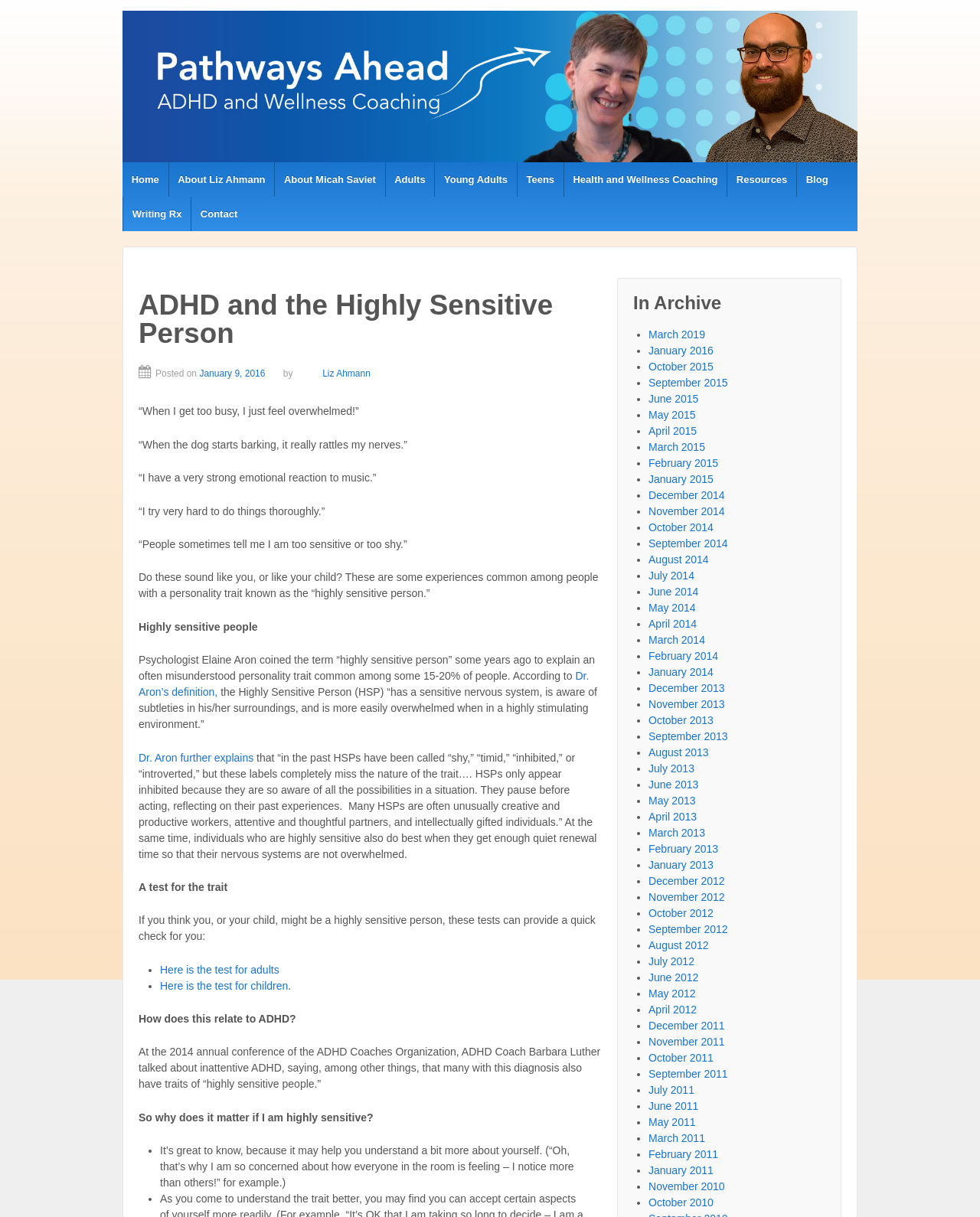Who is the author of the blog post?
Please use the image to deliver a detailed and complete answer.

The author of the blog post is identified as Liz Ahmann, as indicated by the link 'by Liz Ahmann' following the post date.